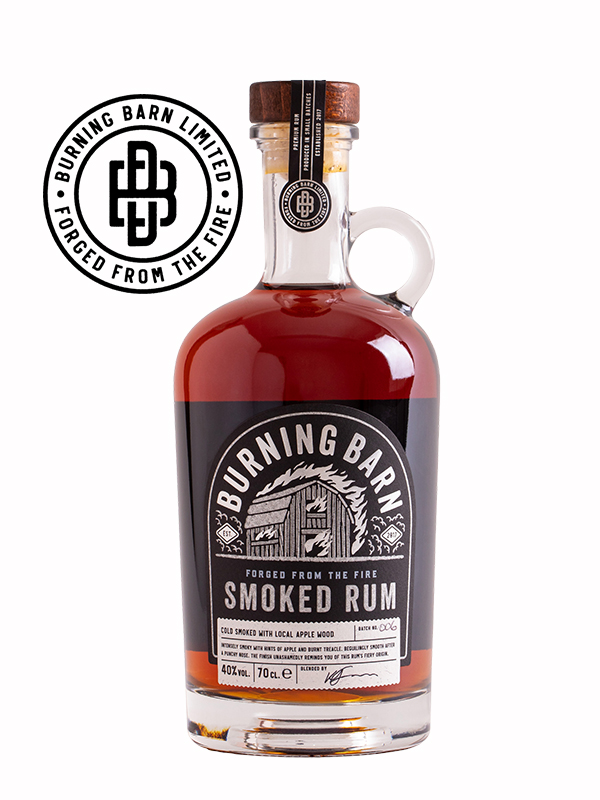What type of wood is used for cold smoking the rum?
Please interpret the details in the image and answer the question thoroughly.

According to the label, the rum is cold smoked with local apple wood, which infuses it with rich flavors reminiscent of apple, molasses, and burnt treacle.